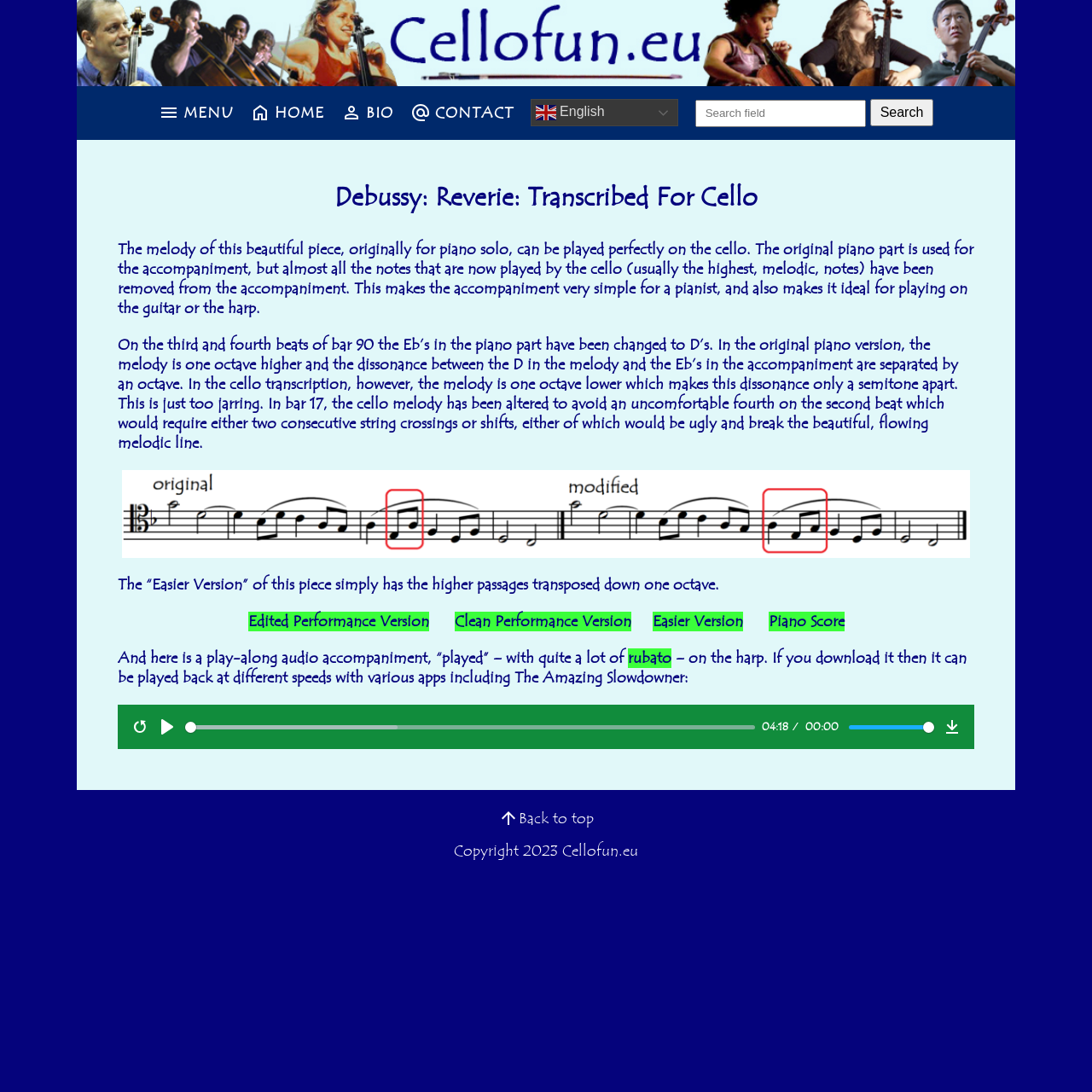Can you find the bounding box coordinates for the element that needs to be clicked to execute this instruction: "Click on the 'Easier Version' link"? The coordinates should be given as four float numbers between 0 and 1, i.e., [left, top, right, bottom].

[0.597, 0.56, 0.68, 0.578]